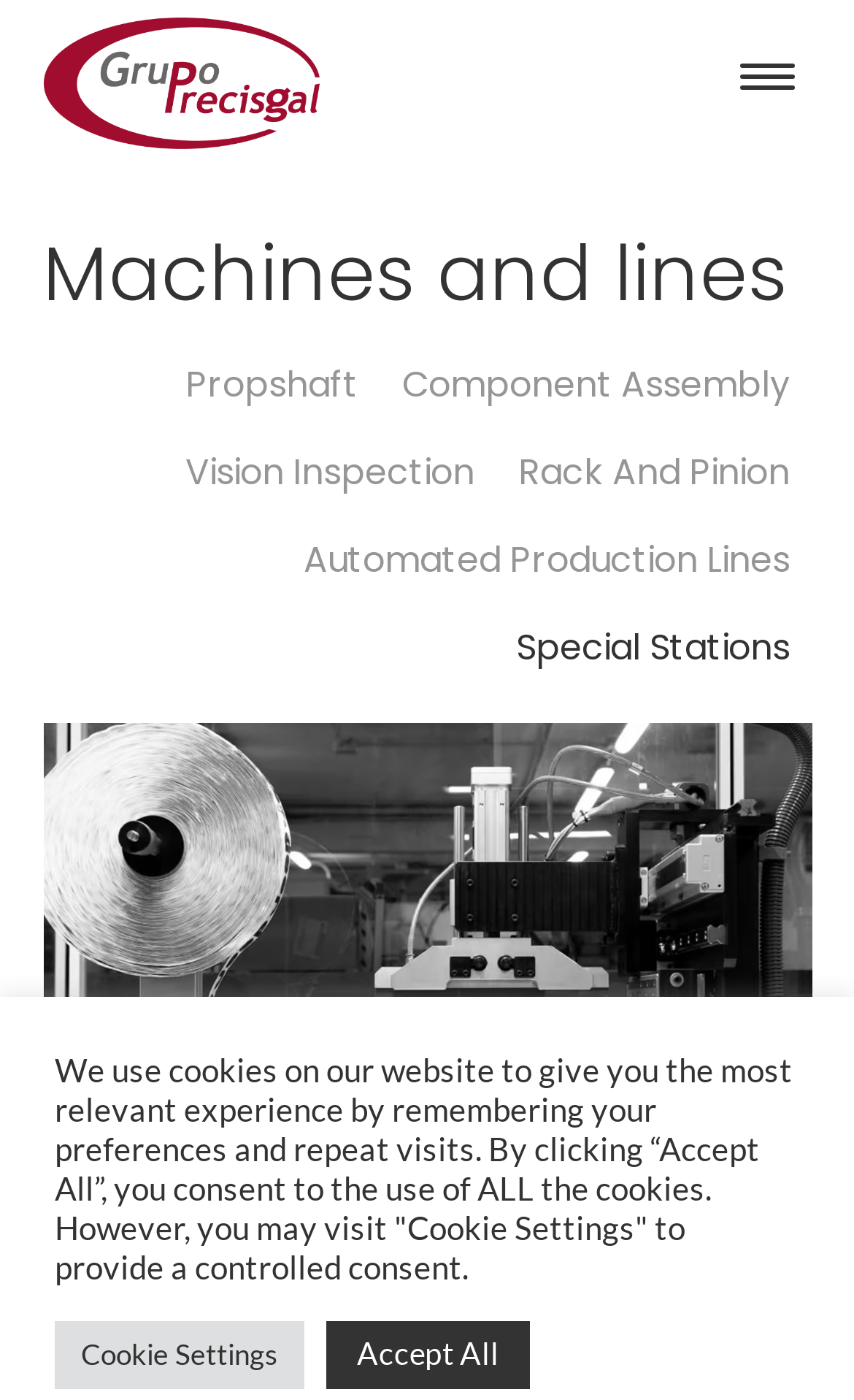Determine the bounding box coordinates of the region that needs to be clicked to achieve the task: "Click on Machines and lines".

[0.05, 0.163, 0.95, 0.244]